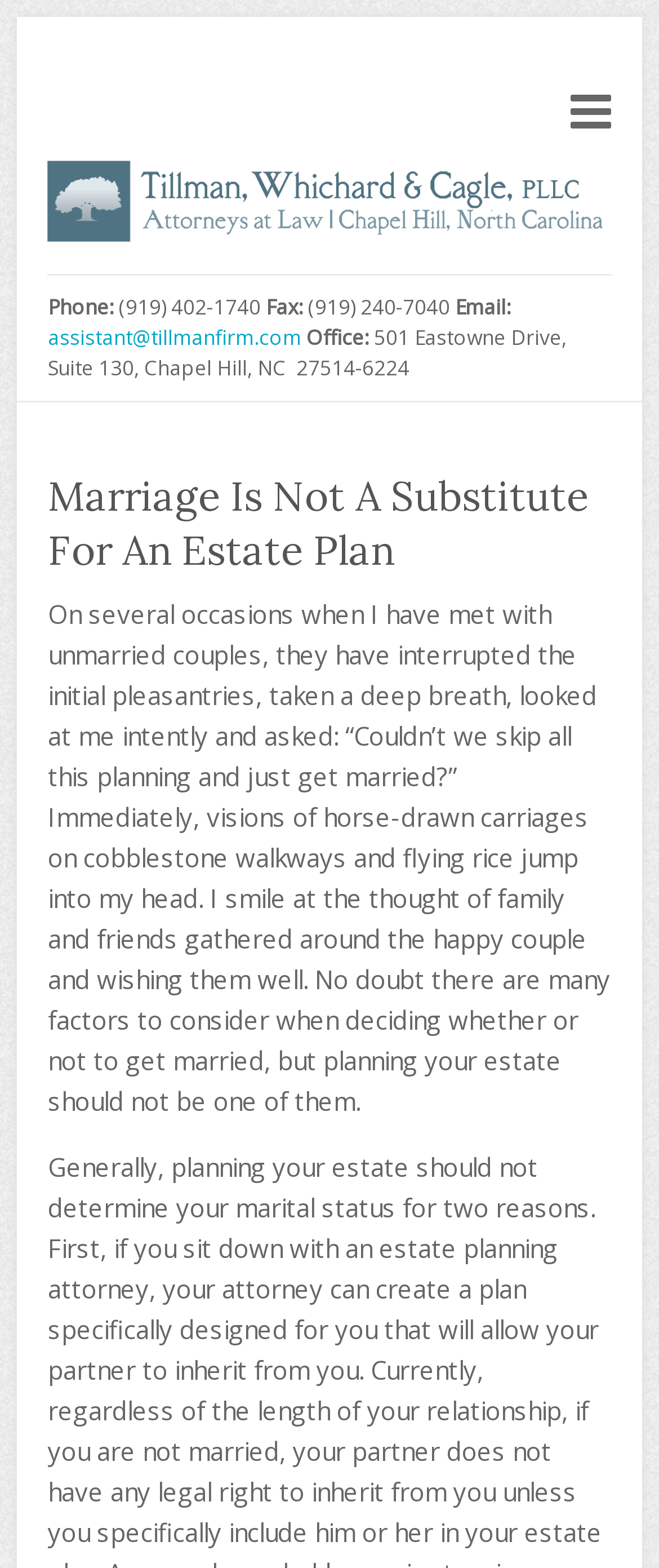Using the description "title="Tillman, Whichard & Cagle, PLLC"", predict the bounding box of the relevant HTML element.

[0.073, 0.093, 0.927, 0.175]